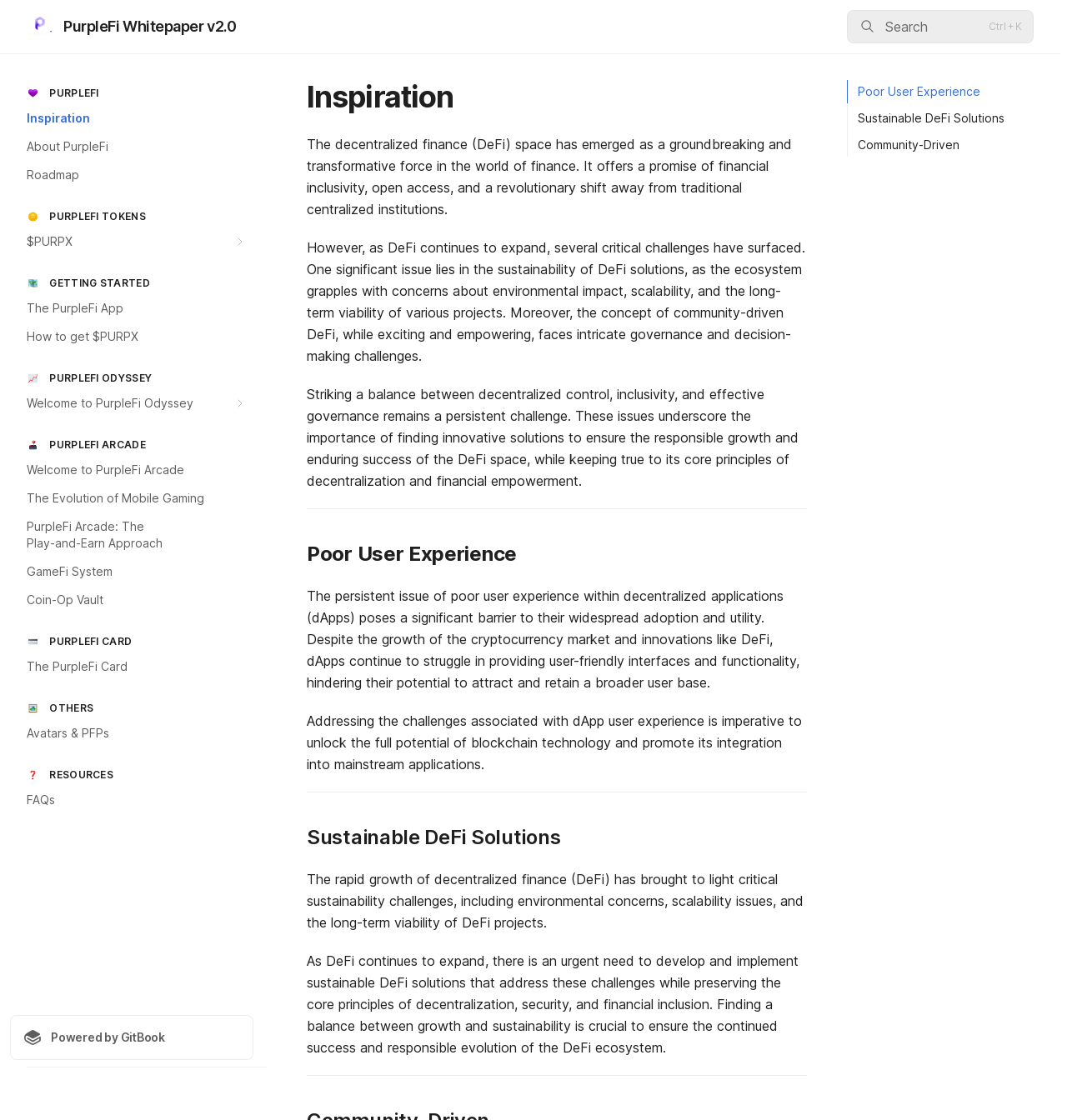What is the purpose of the PurpleFi Card?
Identify the answer in the screenshot and reply with a single word or phrase.

The PurpleFi Card